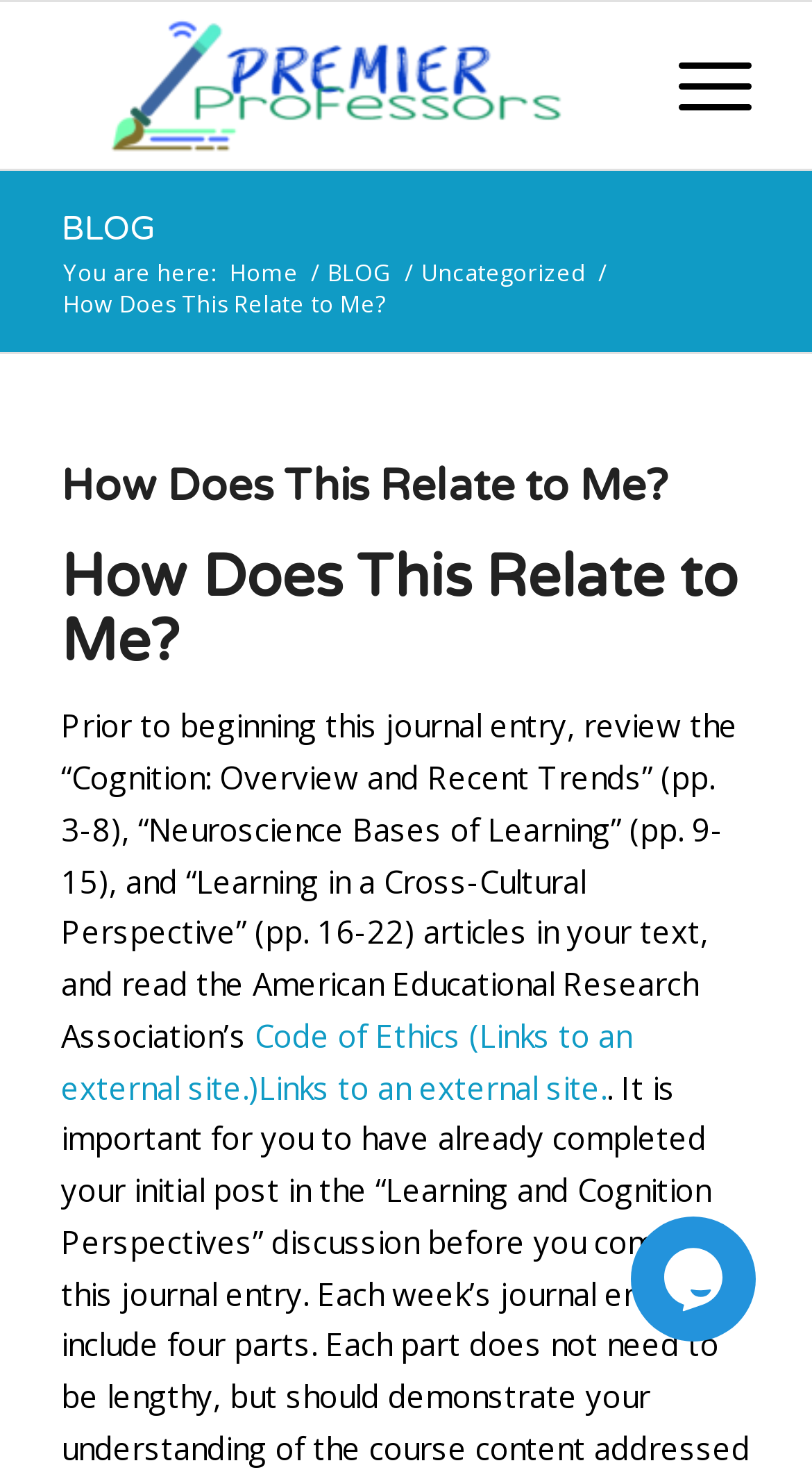Identify the bounding box coordinates for the region to click in order to carry out this instruction: "open the Code of Ethics link". Provide the coordinates using four float numbers between 0 and 1, formatted as [left, top, right, bottom].

[0.075, 0.686, 0.778, 0.749]